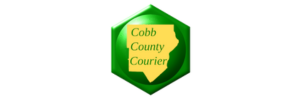What is the color of the font?
Look at the image and respond with a one-word or short phrase answer.

Yellow